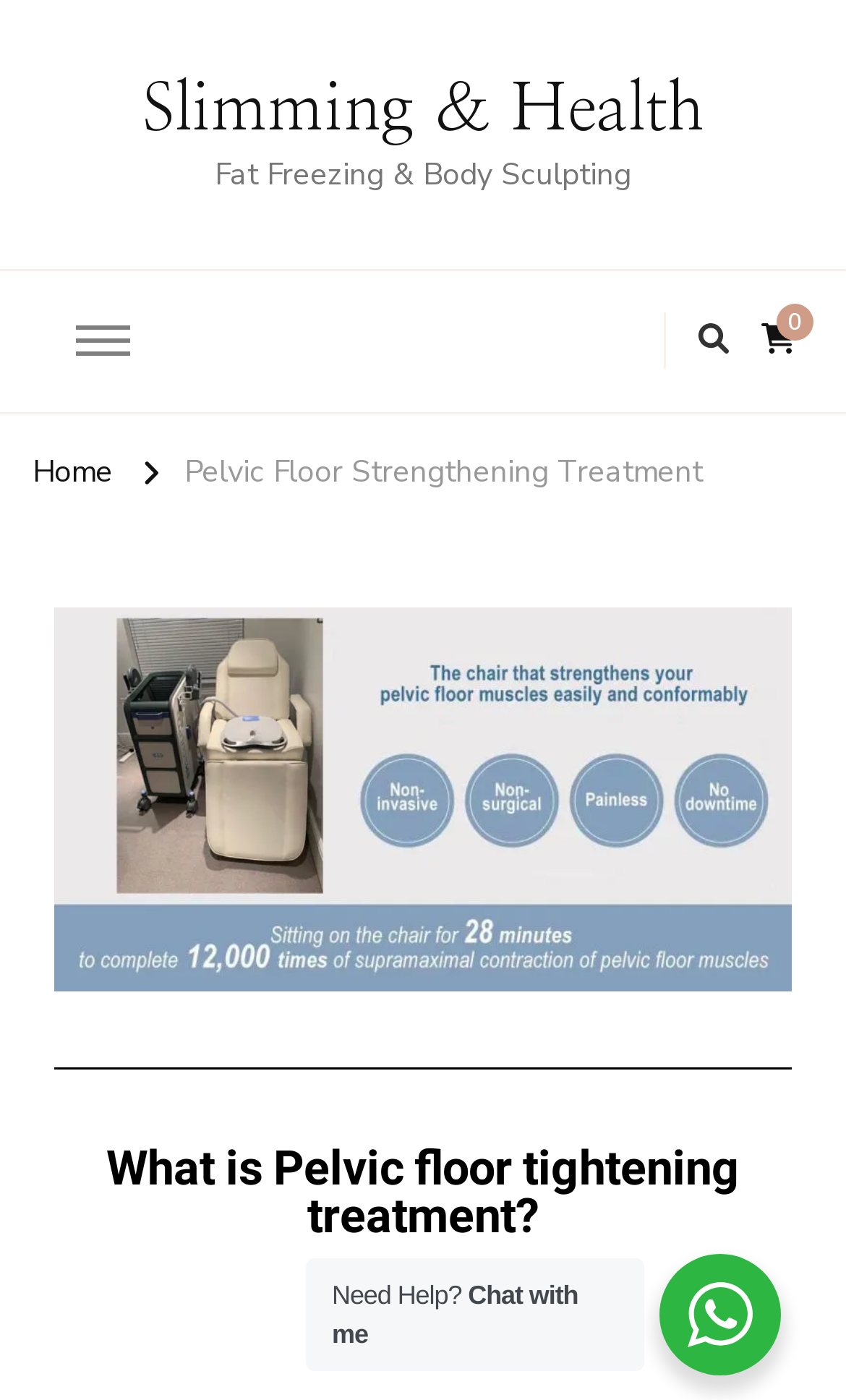What is the text above the 'Home' link?
Give a one-word or short-phrase answer derived from the screenshot.

Slimming & Health